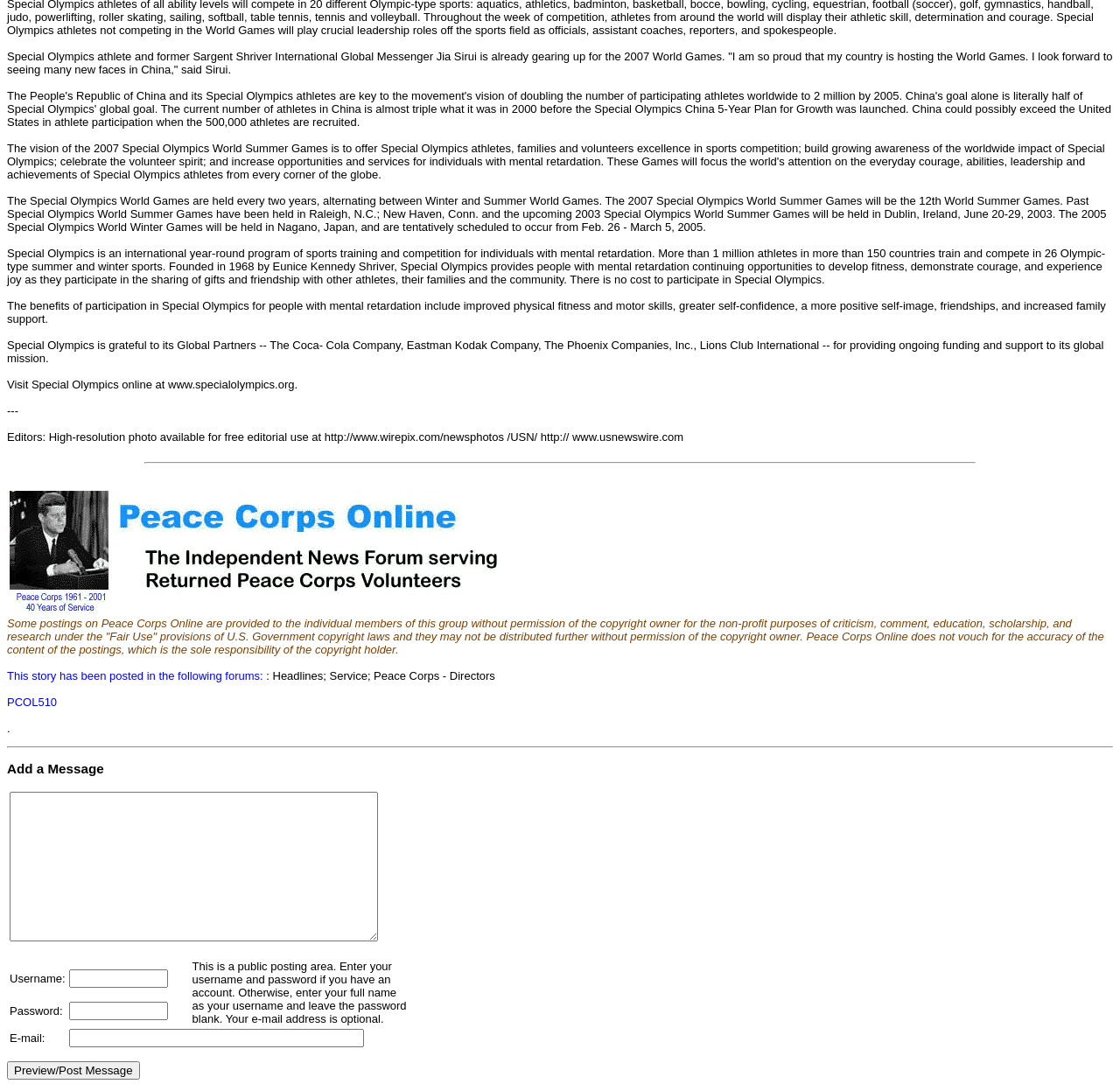Using the element description: "name="passwd"", determine the bounding box coordinates. The coordinates should be in the format [left, top, right, bottom], with values between 0 and 1.

[0.061, 0.918, 0.15, 0.935]